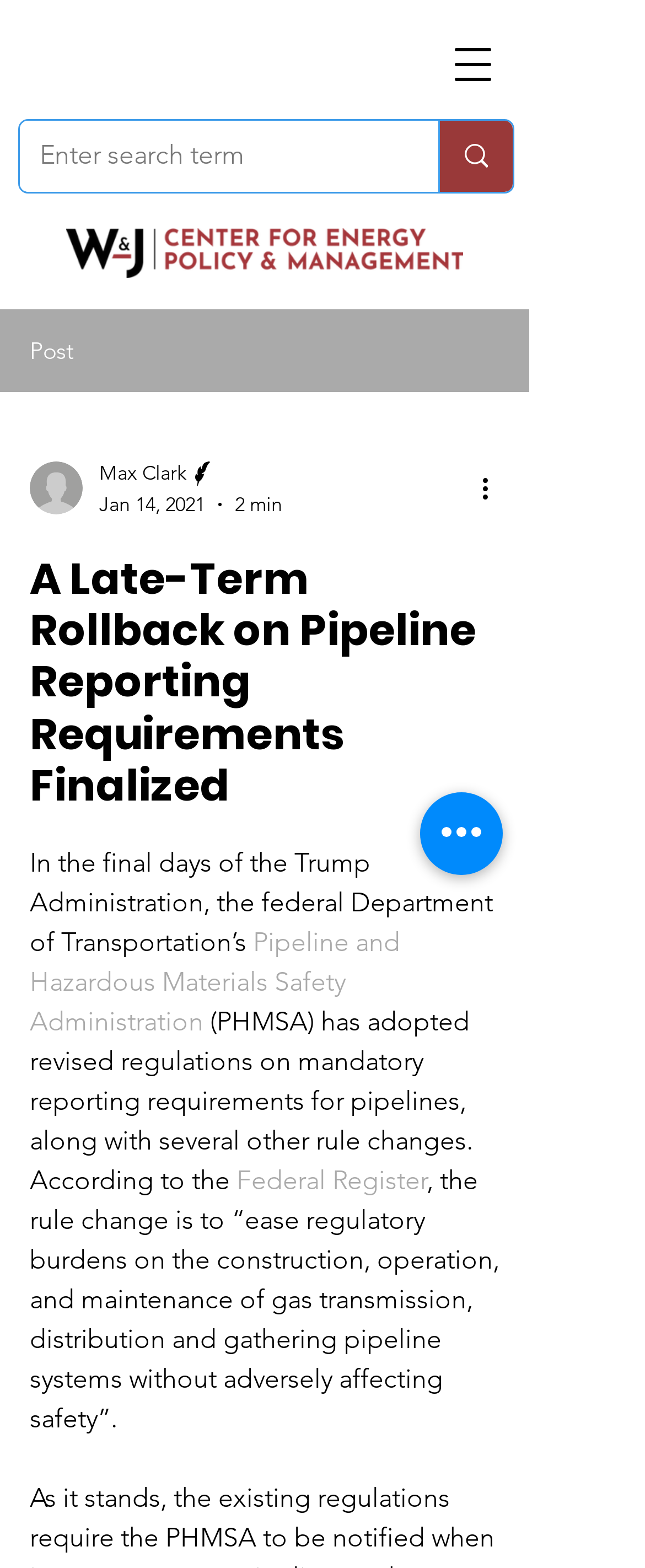What is the date of the post?
Make sure to answer the question with a detailed and comprehensive explanation.

I found the date of the post by looking at the section that describes the writer. It has a text that says 'Jan 14, 2021'.